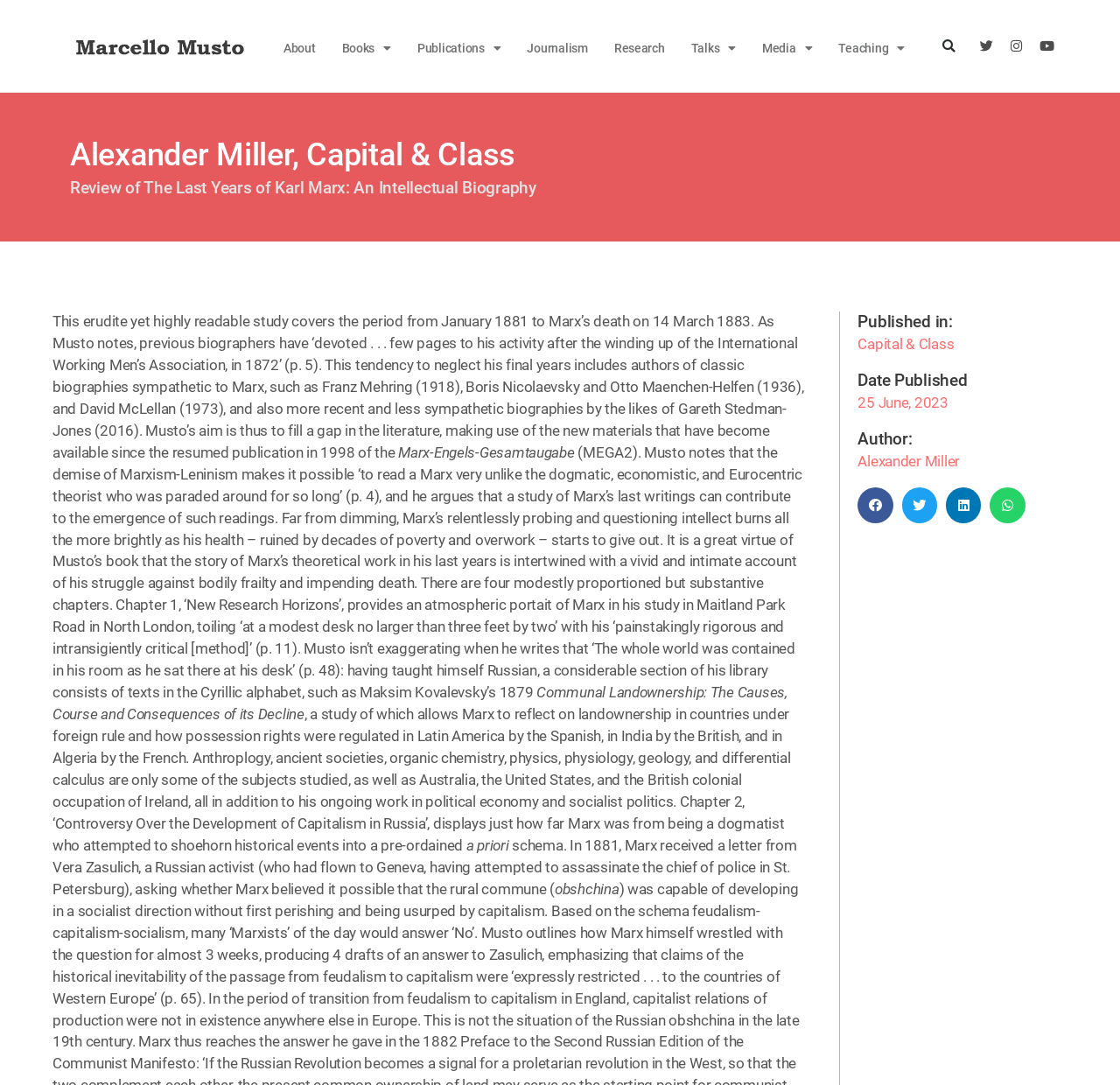Please reply to the following question using a single word or phrase: 
How many chapters are in the book?

Four